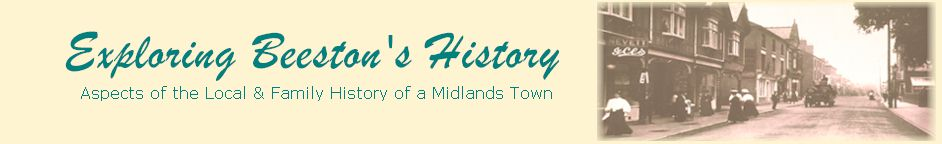Describe every aspect of the image in detail.

The image prominently features the title "Exploring Beeston's History," which is styled in an elegant script font, capturing the essence of a historical exploration. Accompanying the title is the subtitle, "Aspects of the Local & Family History of a Midlands Town," providing context that suggests a focus on the rich heritage and personal narratives from the town of Beeston, located in the Midlands region of England. 

The overall design of the banner portrays a sepia-toned photograph that depicts a historic street scene, evoking a sense of nostalgia. The layout seamlessly combines the textual elements with imagery, suggesting a deep dive into Beeston's past, whether through local events, family histories, or significant landmarks. This captivating visual invites viewers to engage with the historical content, promising insights into the community's evolution and heritage.